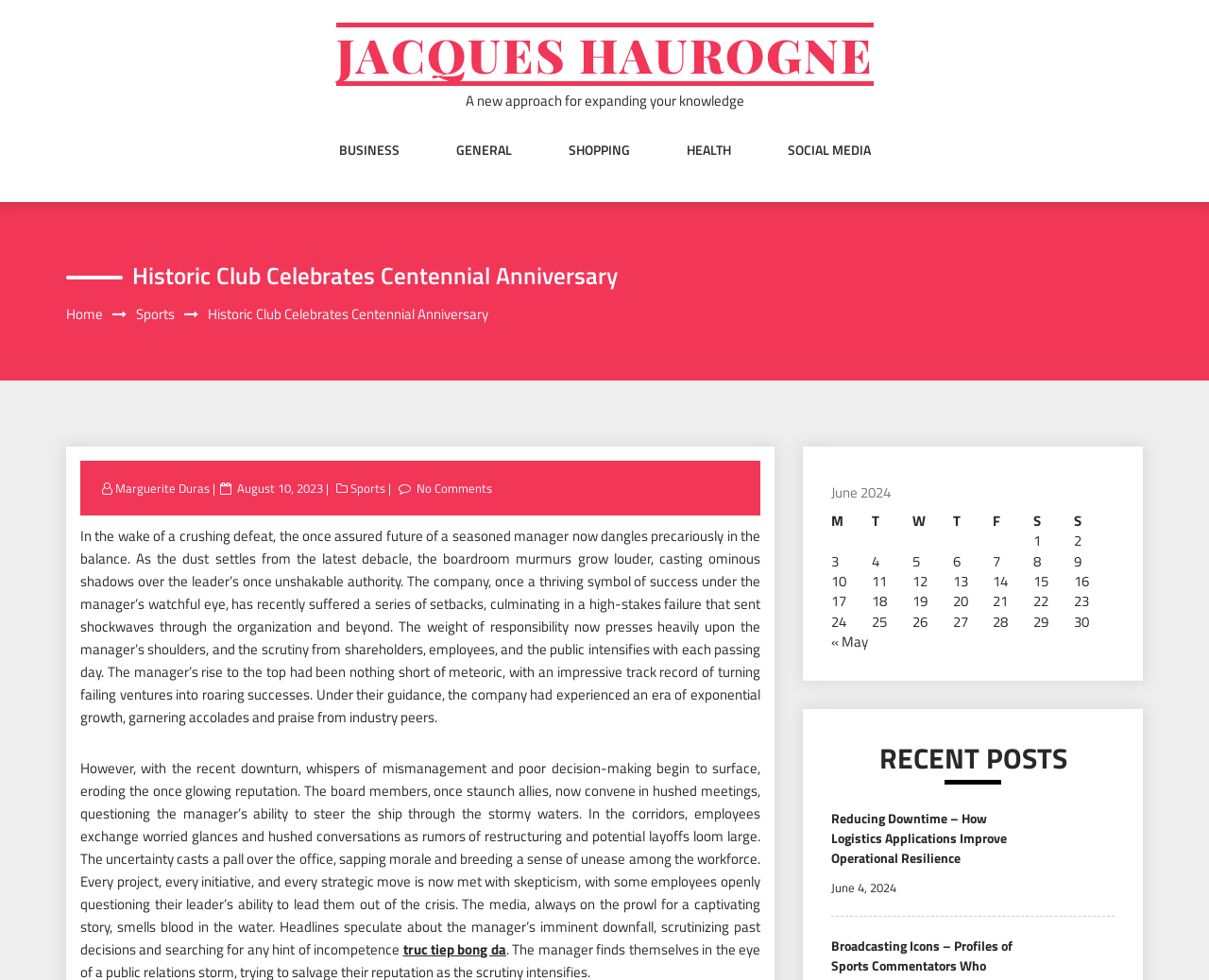Pinpoint the bounding box coordinates of the element that must be clicked to accomplish the following instruction: "View the 'Historic Club Celebrates Centennial Anniversary' article". The coordinates should be in the format of four float numbers between 0 and 1, i.e., [left, top, right, bottom].

[0.172, 0.309, 0.404, 0.331]